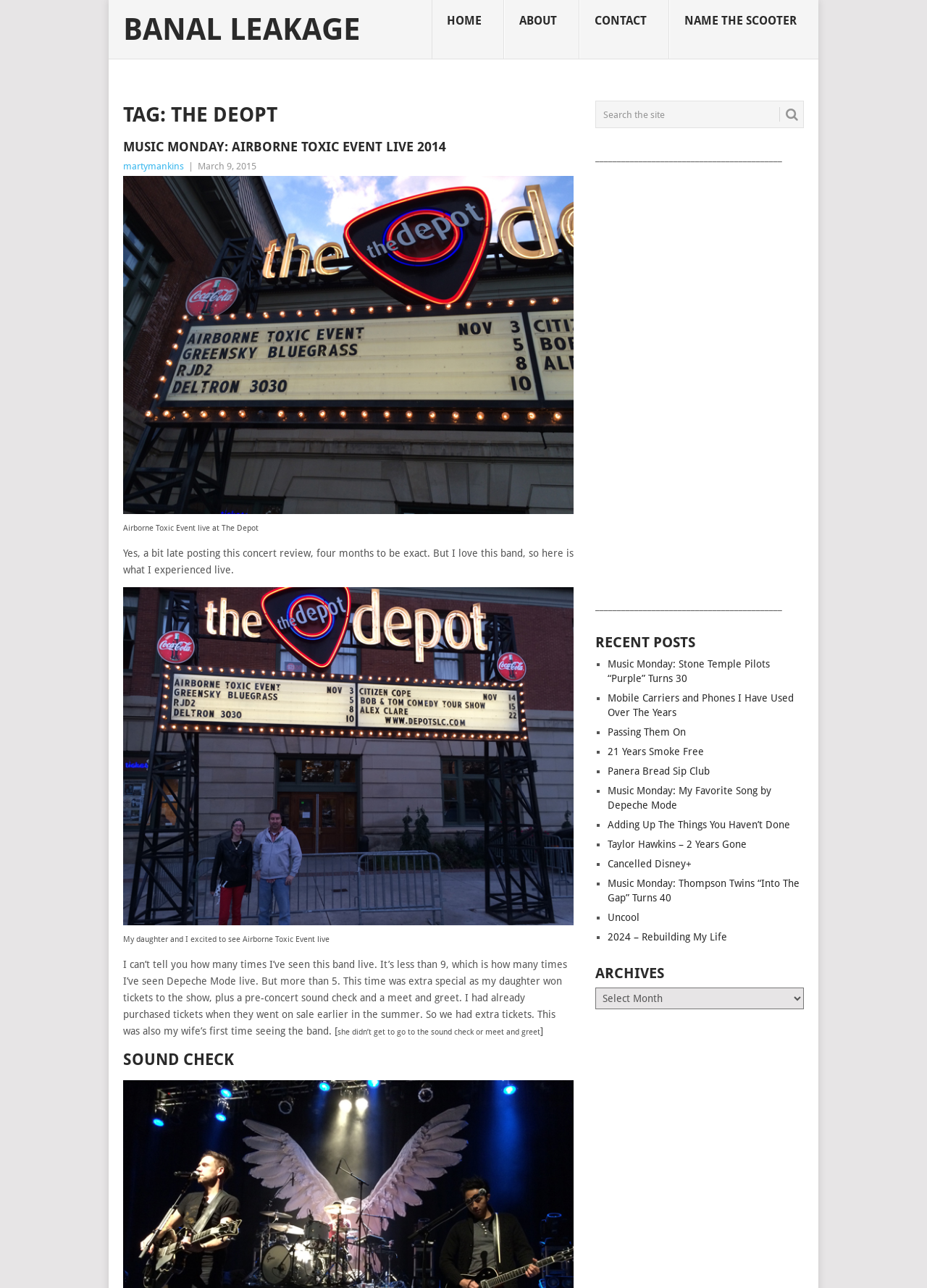From the webpage screenshot, predict the bounding box coordinates (top-left x, top-left y, bottom-right x, bottom-right y) for the UI element described here: 2024 – Rebuilding My Life

[0.656, 0.723, 0.785, 0.732]